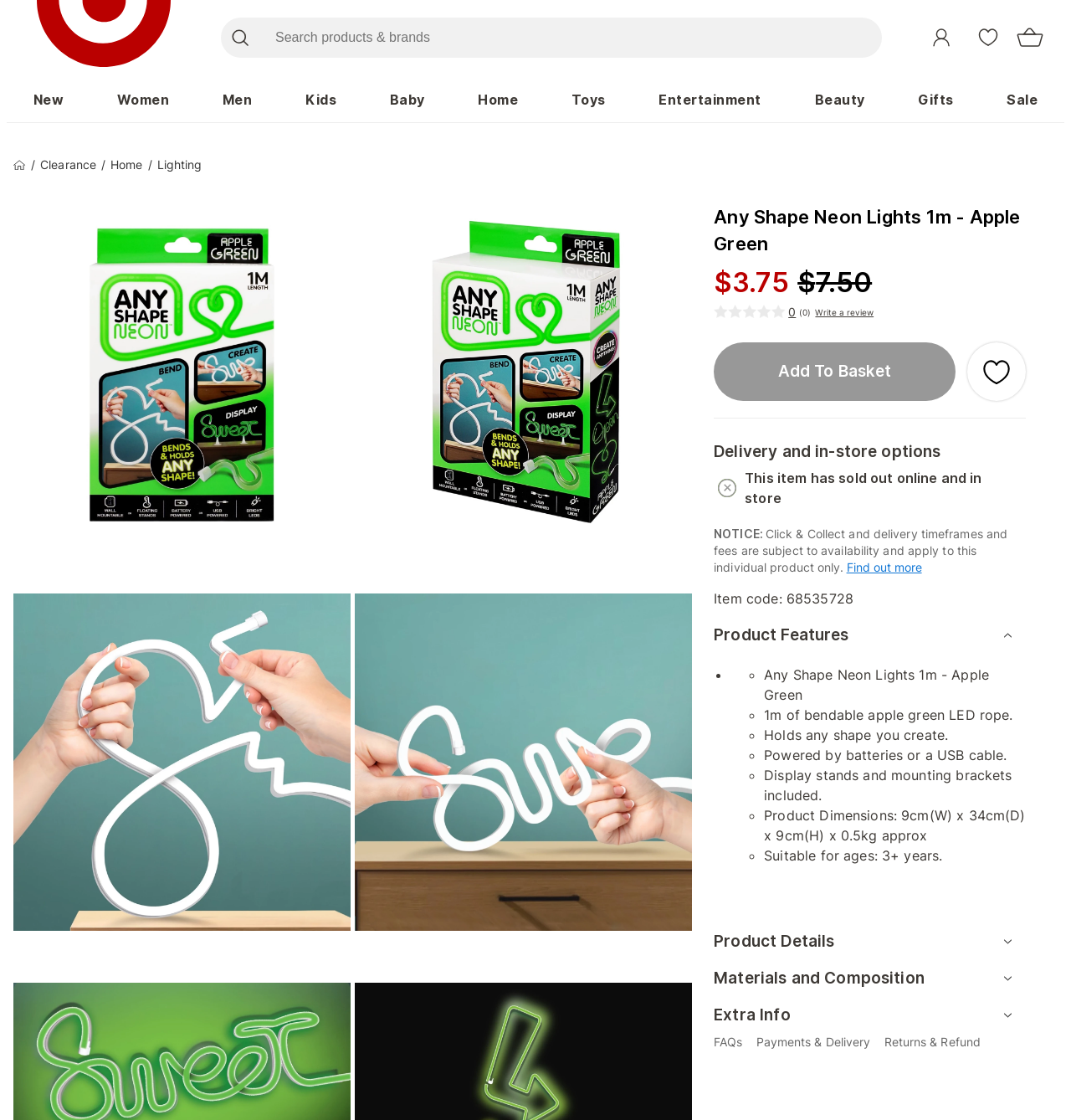Please find the bounding box coordinates of the section that needs to be clicked to achieve this instruction: "Search for products".

[0.206, 0.016, 0.241, 0.052]